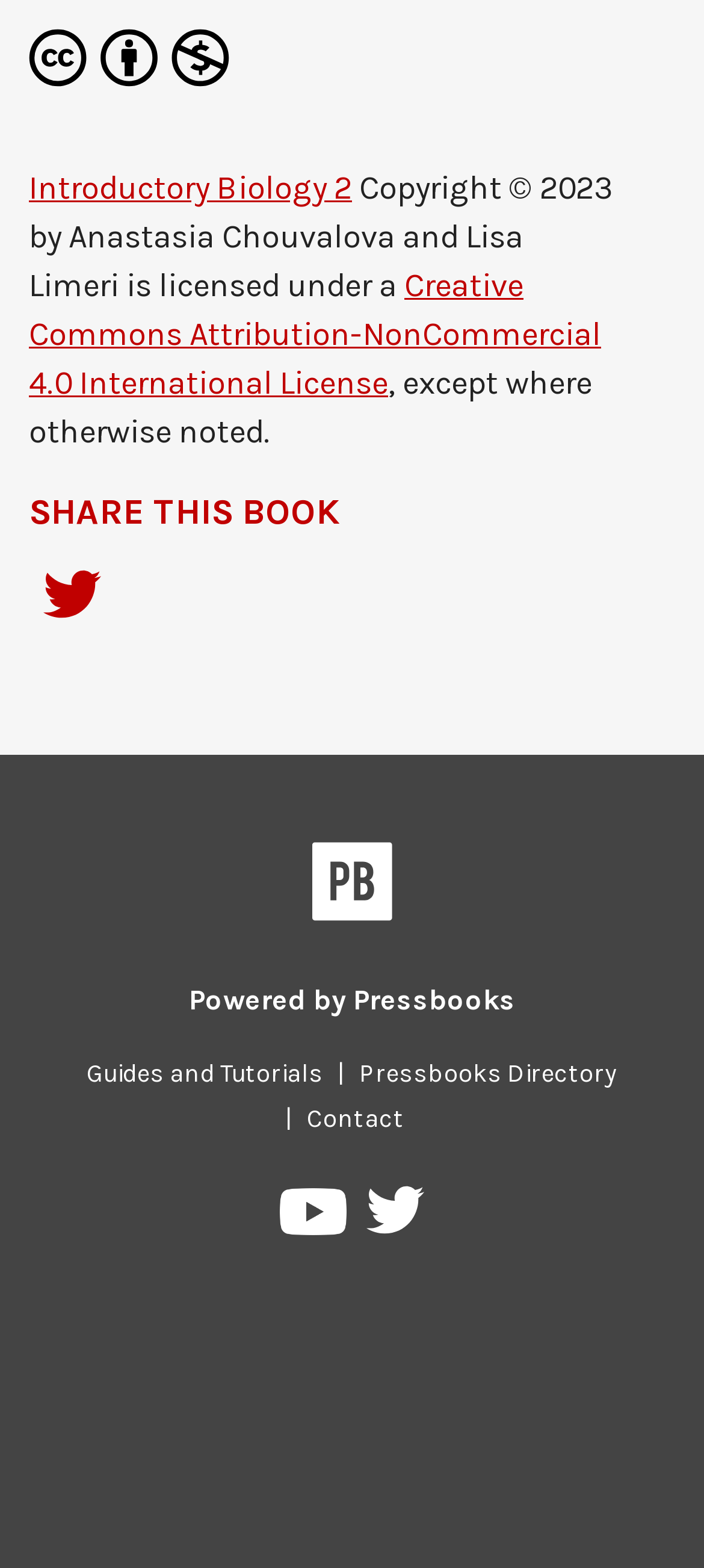Using the provided description Pressbooks Directory, find the bounding box coordinates for the UI element. Provide the coordinates in (top-left x, top-left y, bottom-right x, bottom-right y) format, ensuring all values are between 0 and 1.

[0.49, 0.675, 0.897, 0.695]